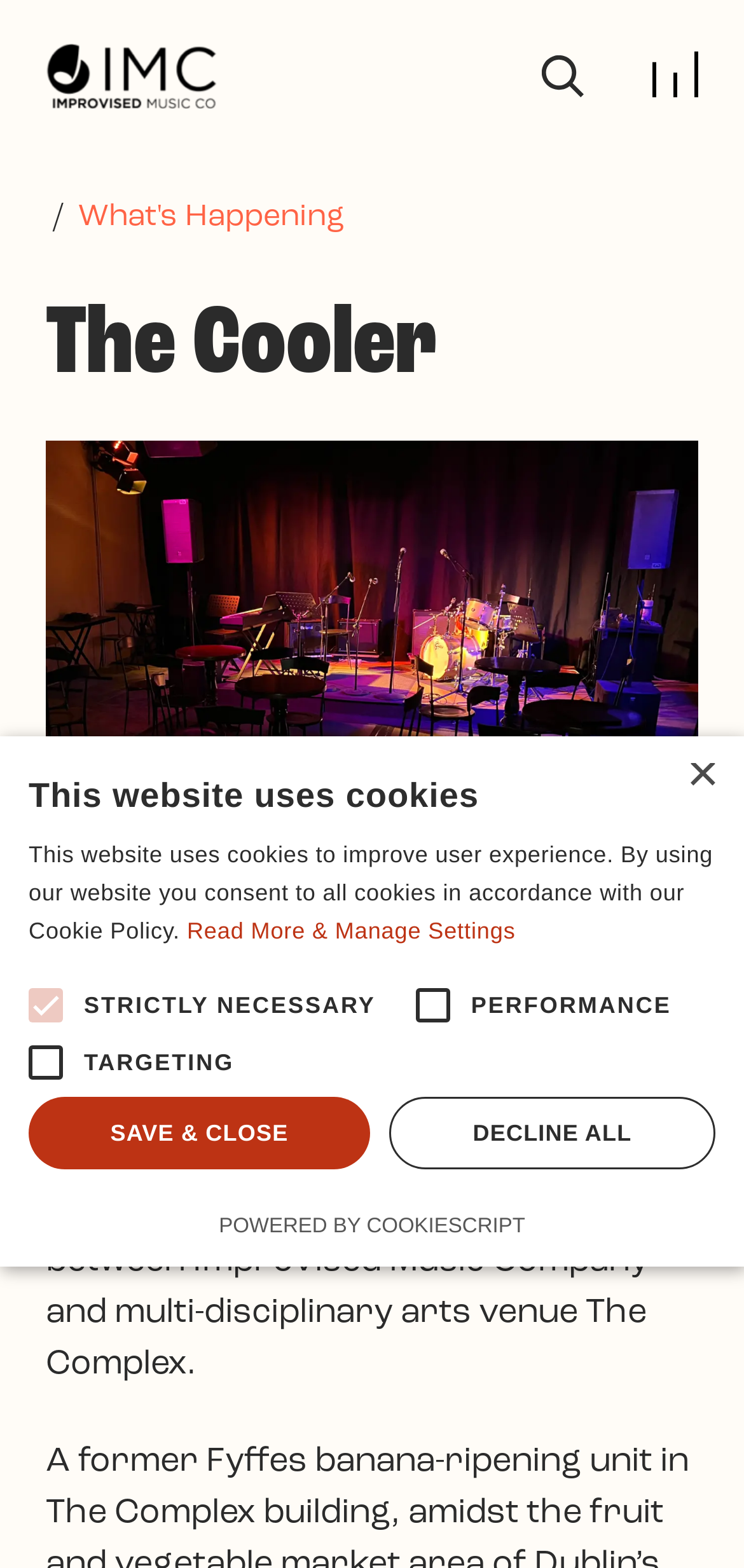Please provide a detailed answer to the question below by examining the image:
What is the purpose of The Cooler?

I found the answer by reading the static text element located below the image of The Cooler, which describes the purpose of The Cooler as a new home for jazz and improvised music in Dublin.